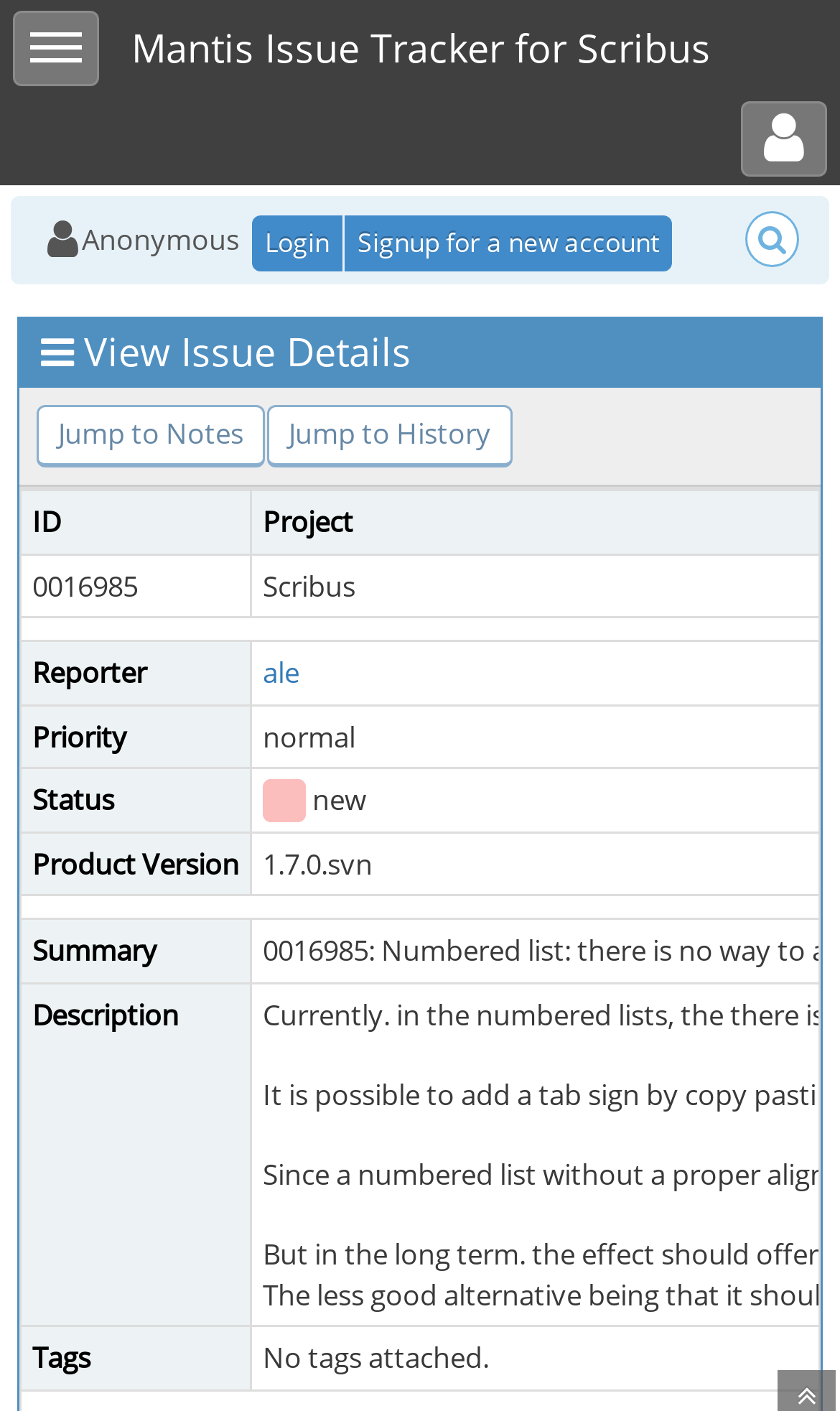What is the issue number?
Give a single word or phrase as your answer by examining the image.

0016985